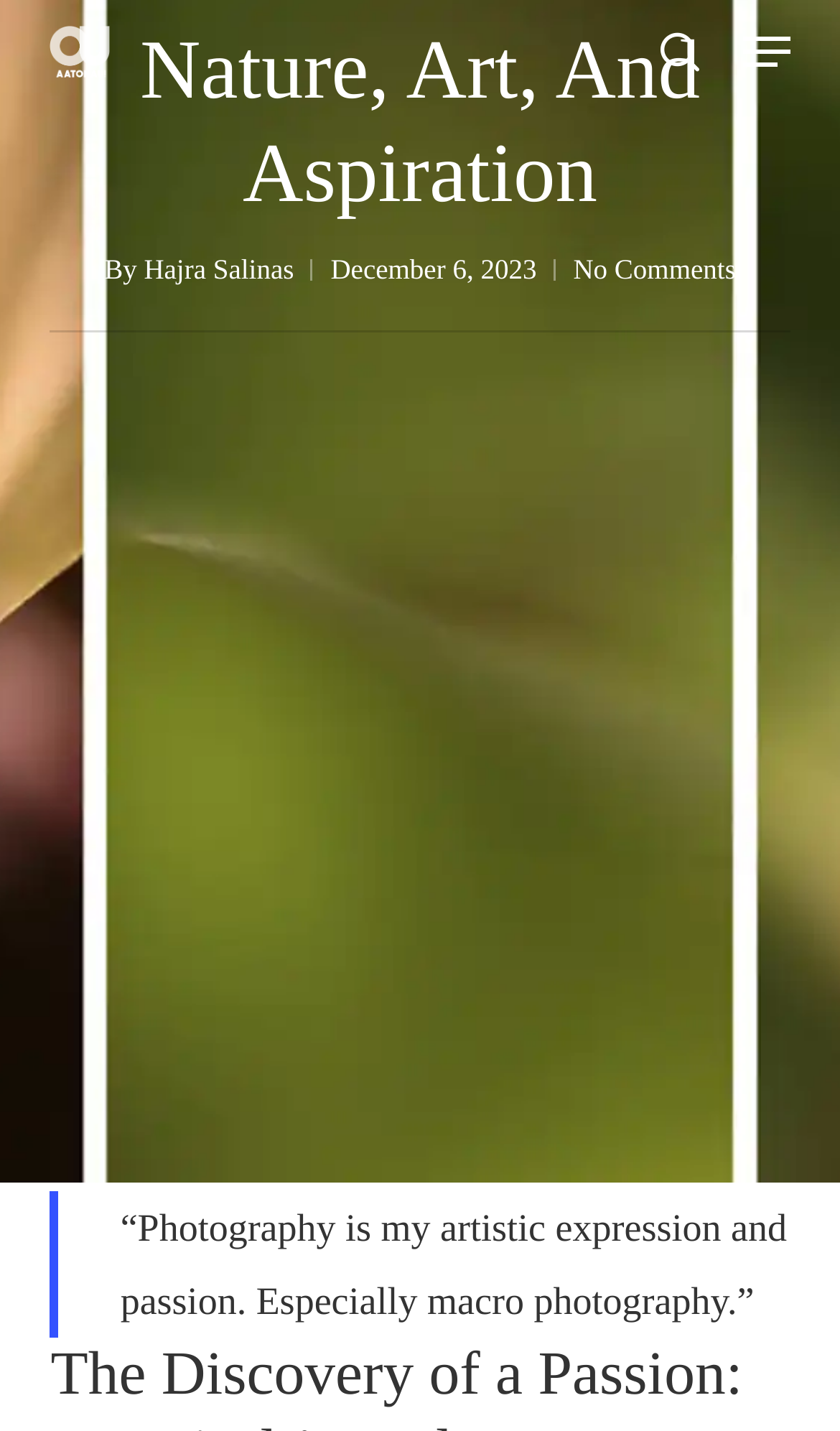What is the date of the article?
Observe the image and answer the question with a one-word or short phrase response.

December 6, 2023